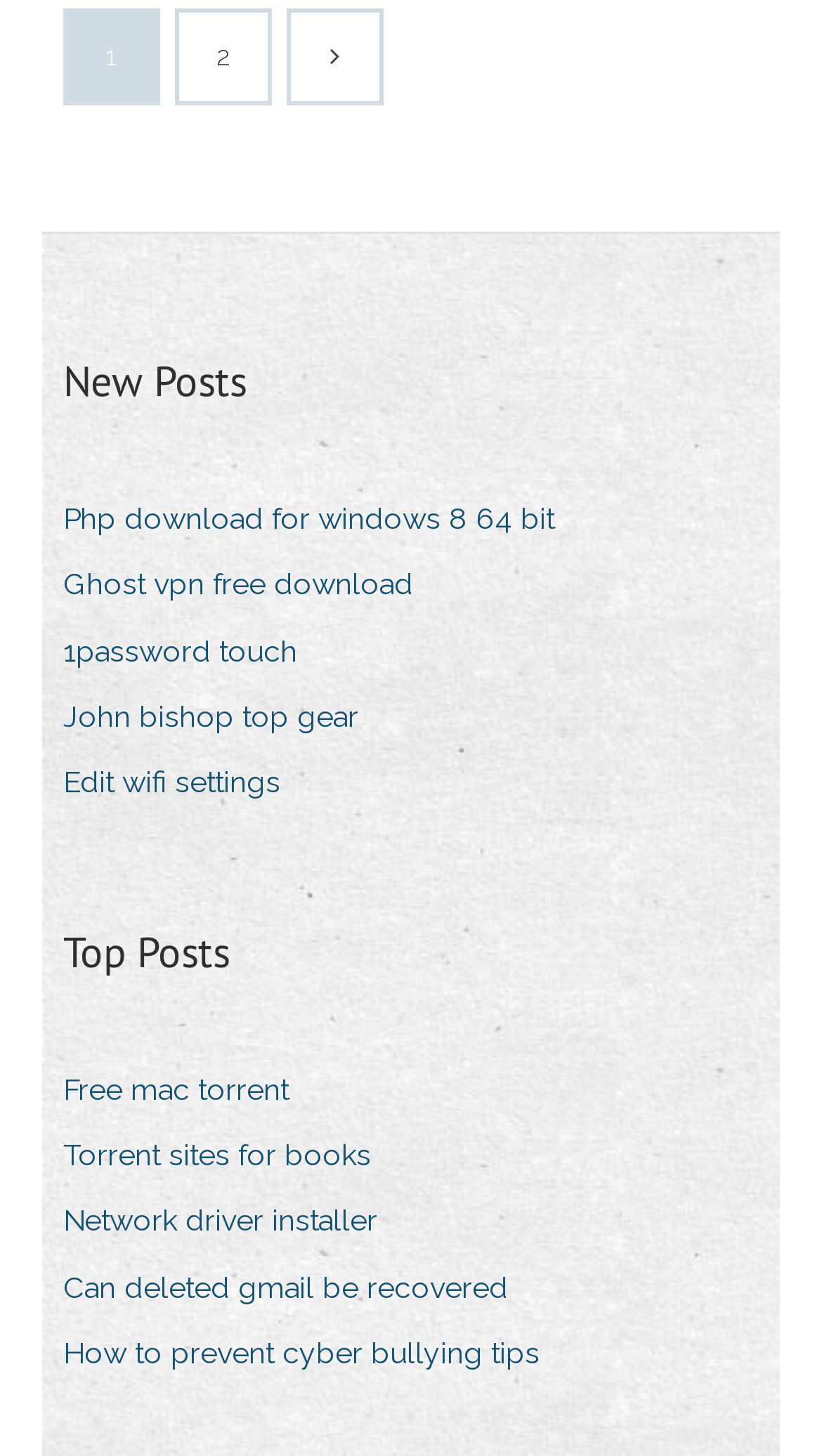Identify the bounding box for the UI element described as: "1password touch". The coordinates should be four float numbers between 0 and 1, i.e., [left, top, right, bottom].

[0.077, 0.428, 0.4, 0.467]